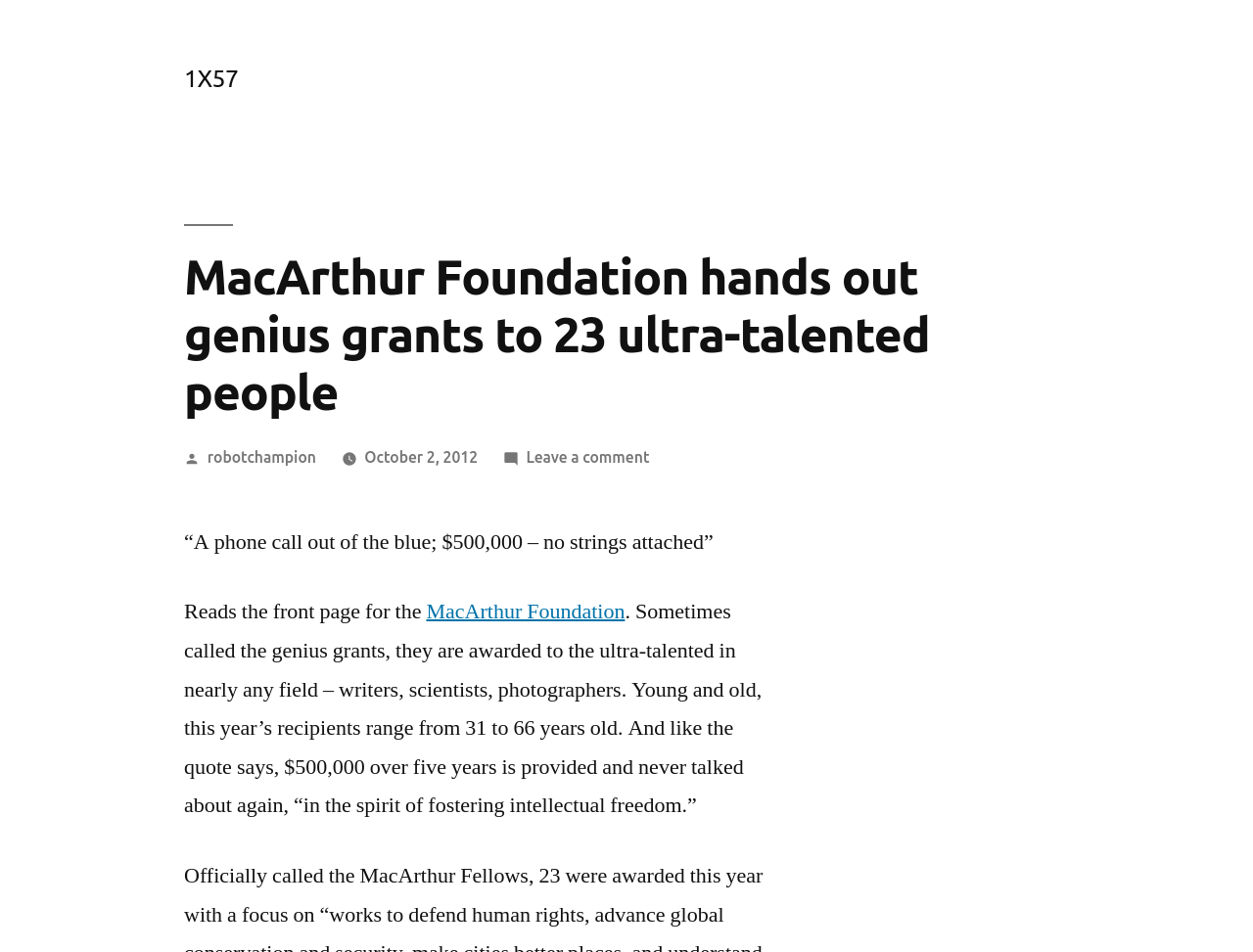What is the date of the article?
Could you please answer the question thoroughly and with as much detail as possible?

I found the answer by looking at the text content of the link element with the text 'October 2, 2012' which is located at [0.291, 0.47, 0.381, 0.489]. This link is part of a sentence that indicates the date of the article.